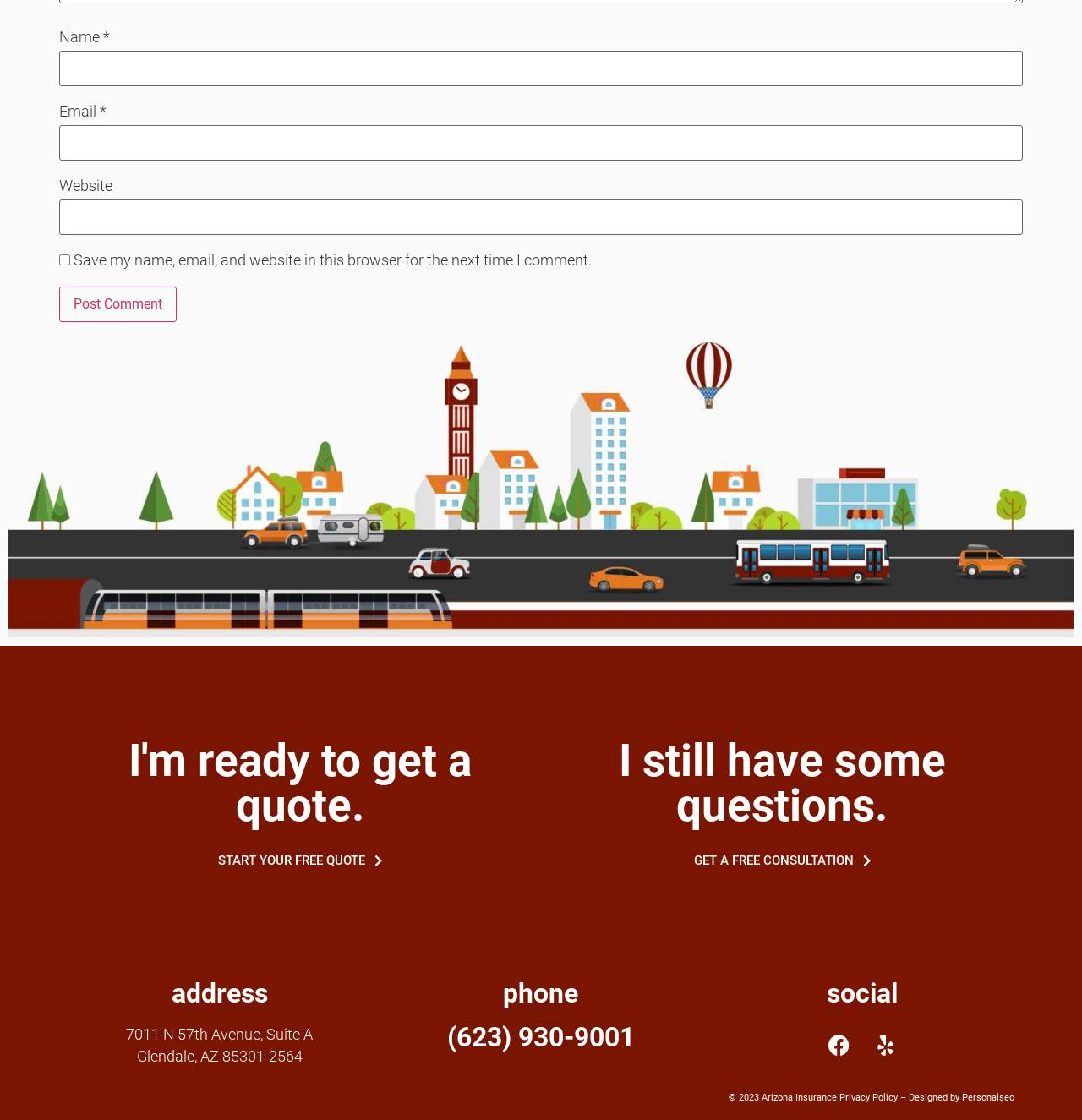Highlight the bounding box coordinates of the element you need to click to perform the following instruction: "Visit the Facebook page."

[0.756, 0.914, 0.795, 0.952]